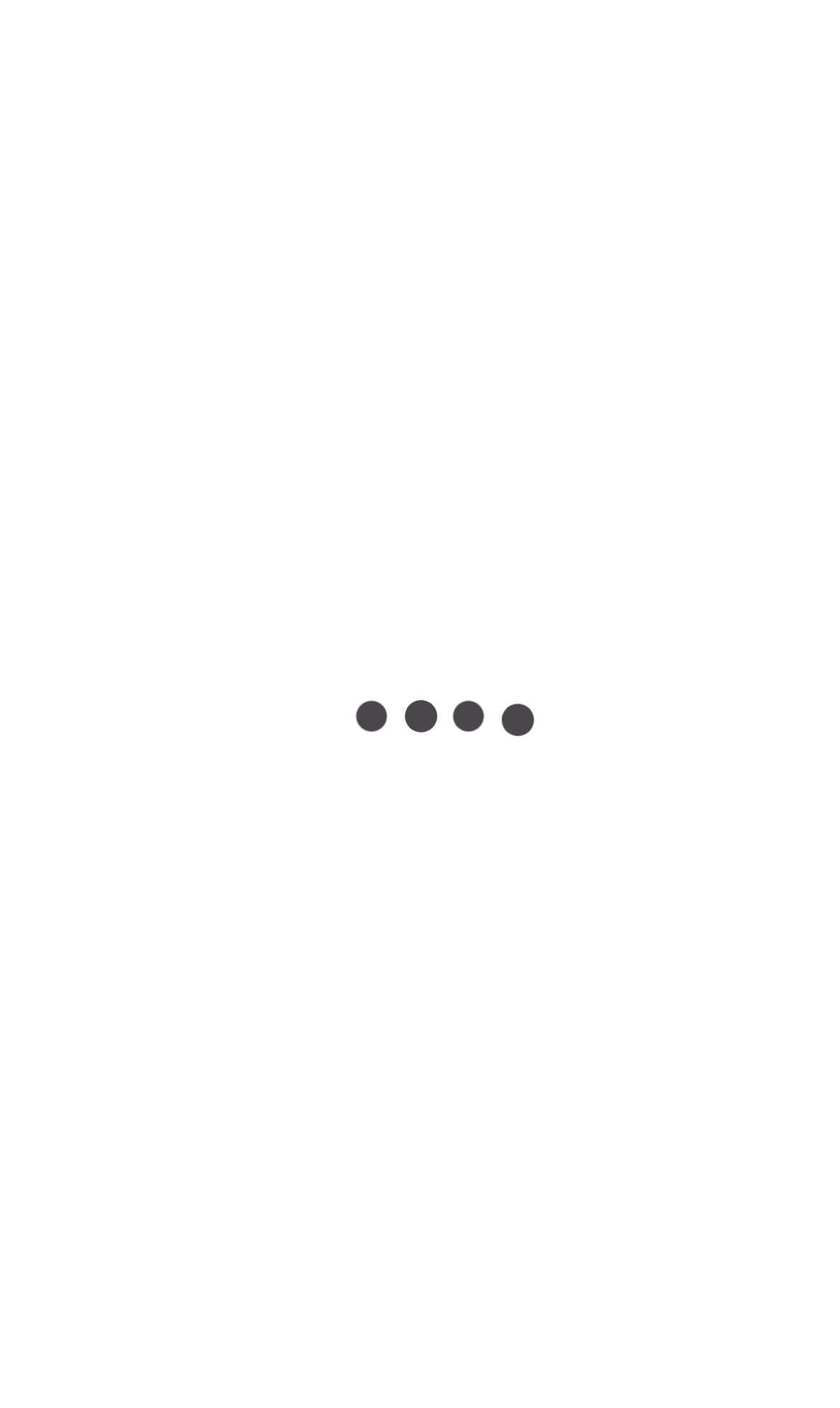Locate the bounding box coordinates of the element that should be clicked to execute the following instruction: "Toggle the primary menu".

[0.051, 0.147, 0.141, 0.2]